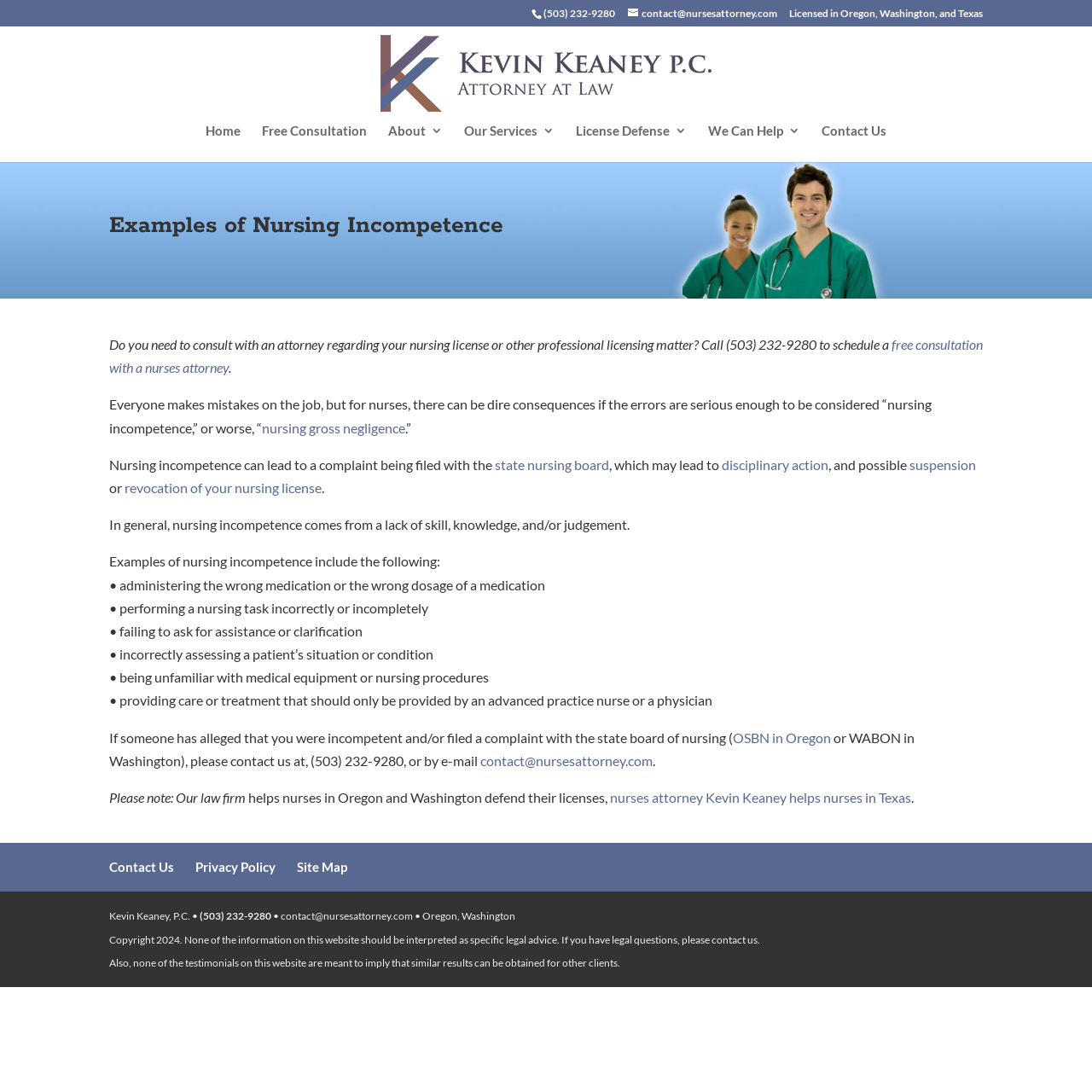Identify the text that serves as the heading for the webpage and generate it.

Examples of Nursing Incompetence